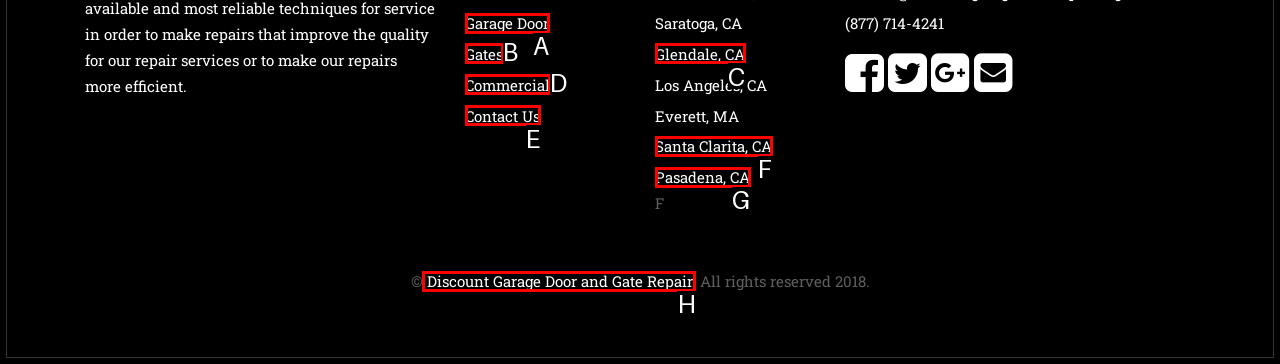Which HTML element fits the description: Santa Clarita, CA? Respond with the letter of the appropriate option directly.

F